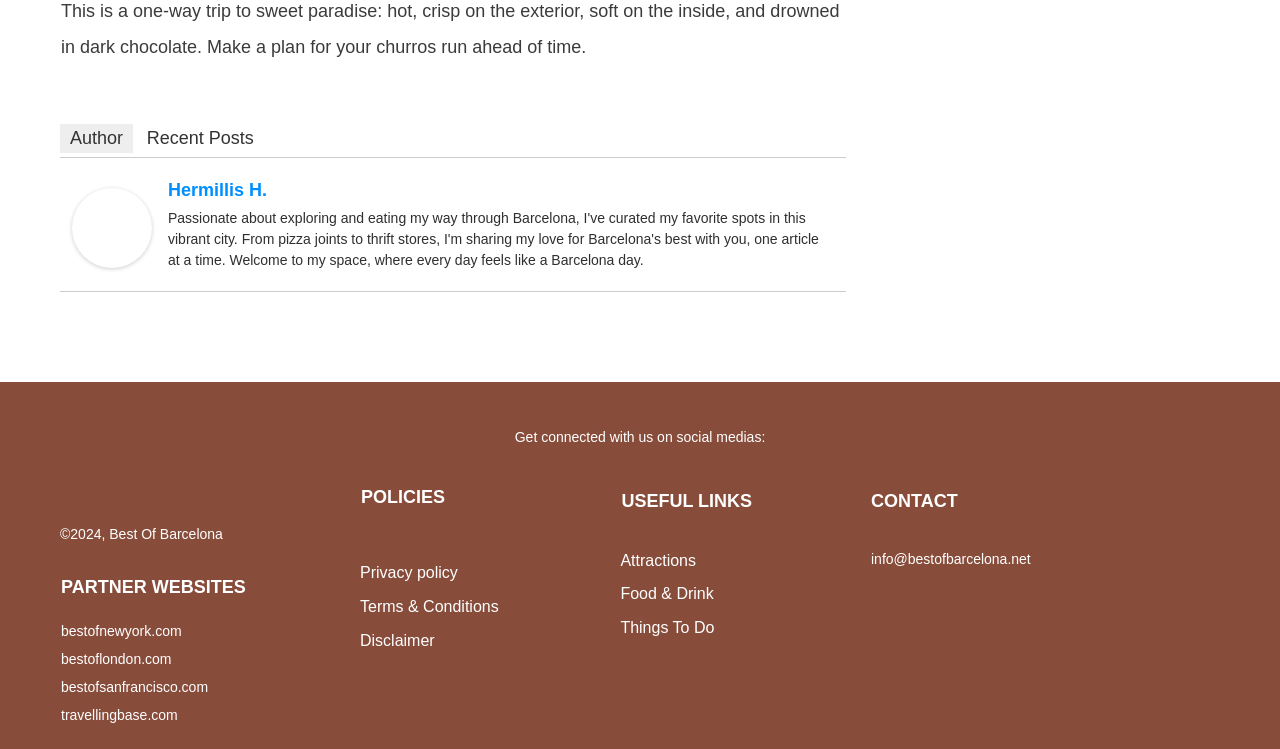Determine the bounding box coordinates for the UI element matching this description: "Things To Do".

[0.485, 0.821, 0.558, 0.855]